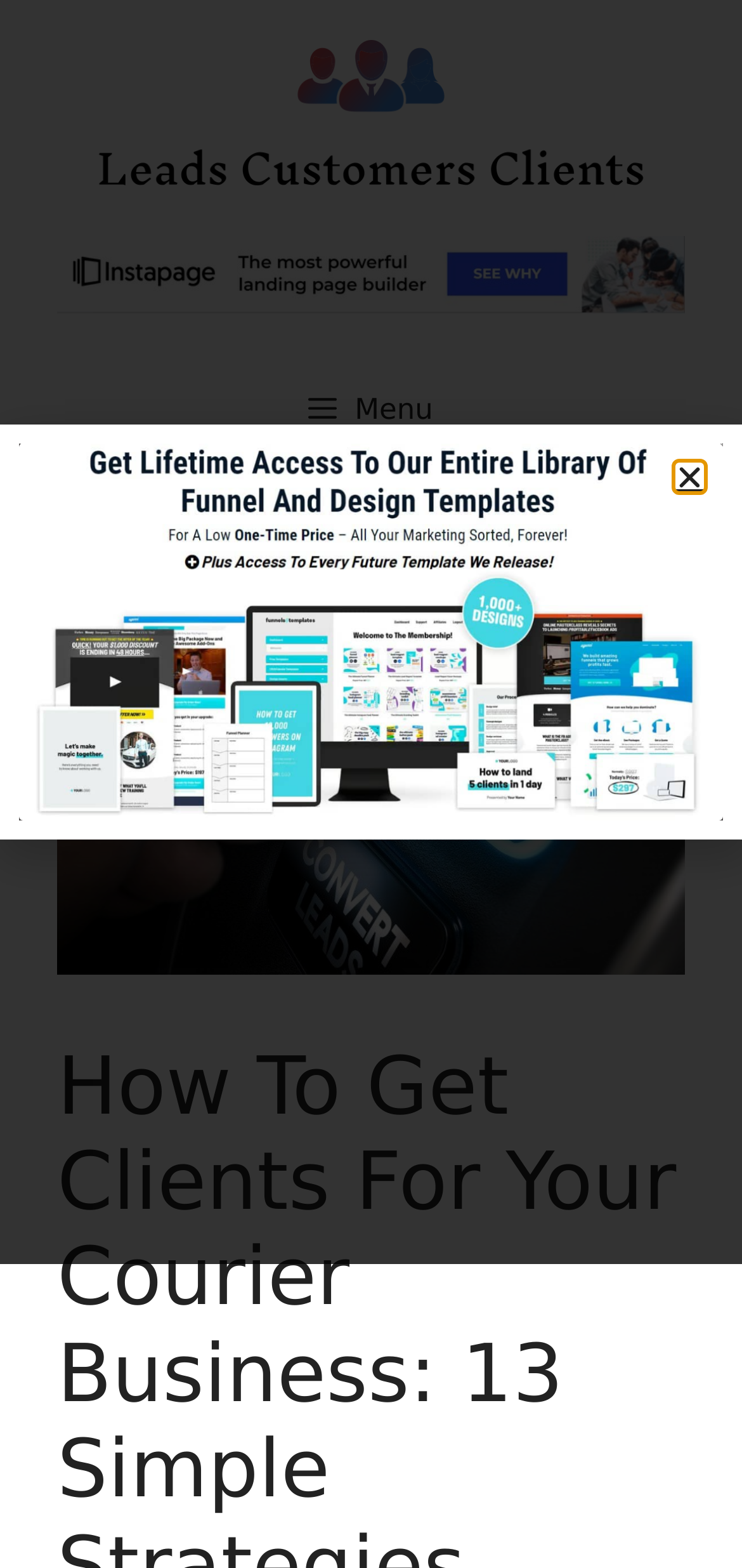What is the text on the banner at the top of the page?
Answer the question based on the image using a single word or a brief phrase.

Site